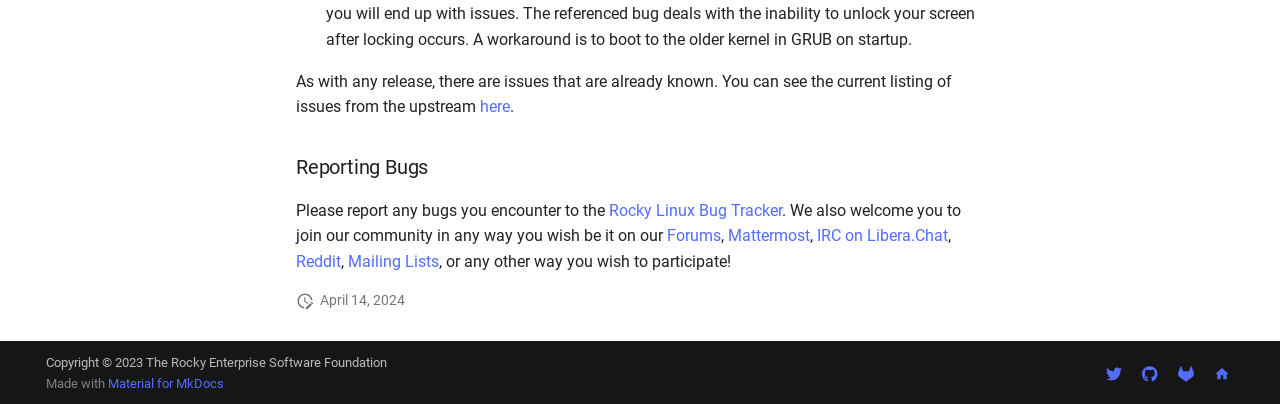Please determine the bounding box coordinates of the element to click on in order to accomplish the following task: "go to the github page". Ensure the coordinates are four float numbers ranging from 0 to 1, i.e., [left, top, right, bottom].

[0.886, 0.885, 0.911, 0.964]